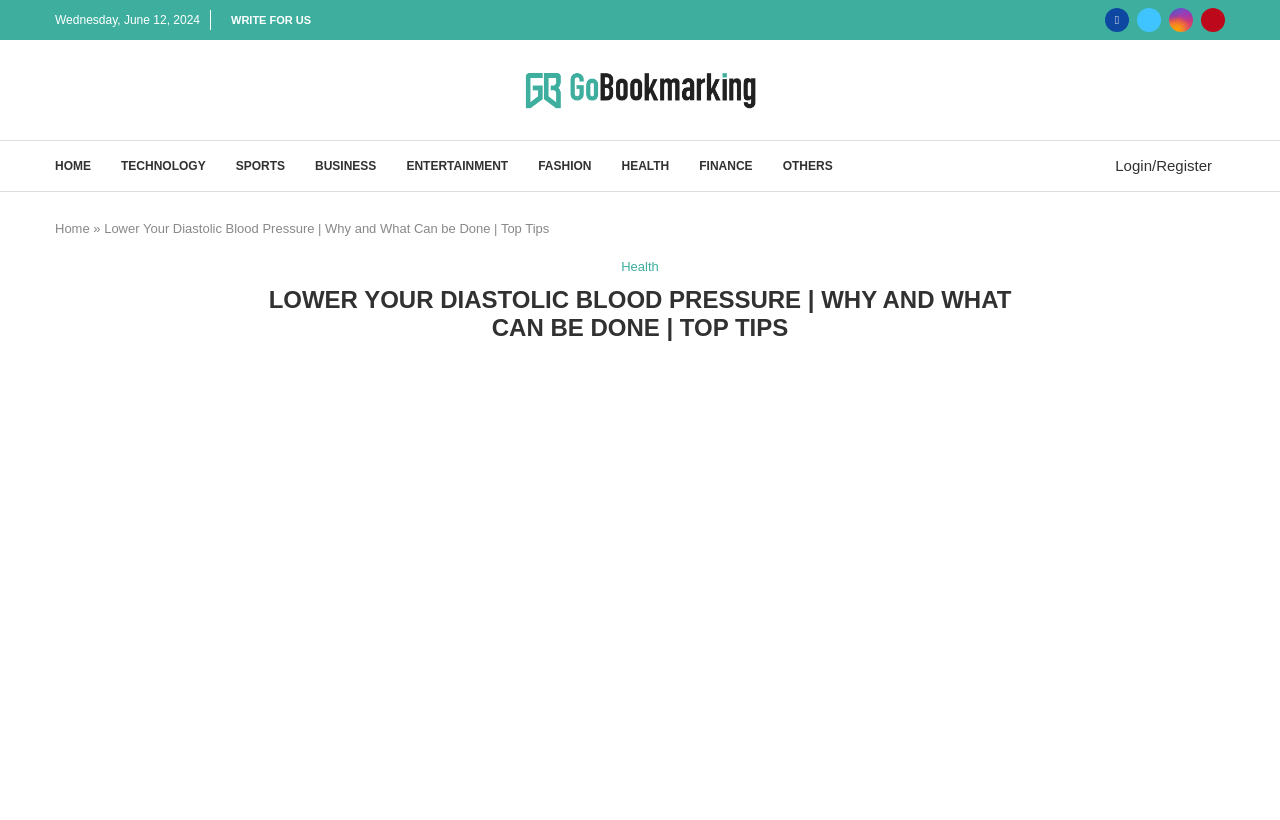Detail the various sections and features present on the webpage.

The webpage is about lowering diastolic blood pressure, providing effective tips and lifestyle changes to improve well-being. At the top left, the current date "Wednesday, June 12, 2024" is displayed. Below it, there are several links to different sections of the website, including "WRITE FOR US", "HOME", "TECHNOLOGY", "SPORTS", and others, arranged horizontally across the page.

On the top right, there are social media links to Facebook, Twitter, Instagram, and Pinterest, accompanied by their respective icons. Next to these icons, there is a link to "Gobookmarking" with its corresponding image.

In the main content area, there is a heading "LOWER YOUR DIASTOLIC BLOOD PRESSURE | WHY AND WHAT CAN BE DONE | TOP TIPS" that spans across the page. Below the heading, there is a link to "Diastolic Blood Pressure" accompanied by a related image that takes up a significant portion of the page.

At the bottom right, there is a link to "Login/Register". Throughout the page, there are a total of 12 links to different categories, including "HEALTH", "FINANCE", and "OTHERS", which are arranged horizontally across the top section of the page.